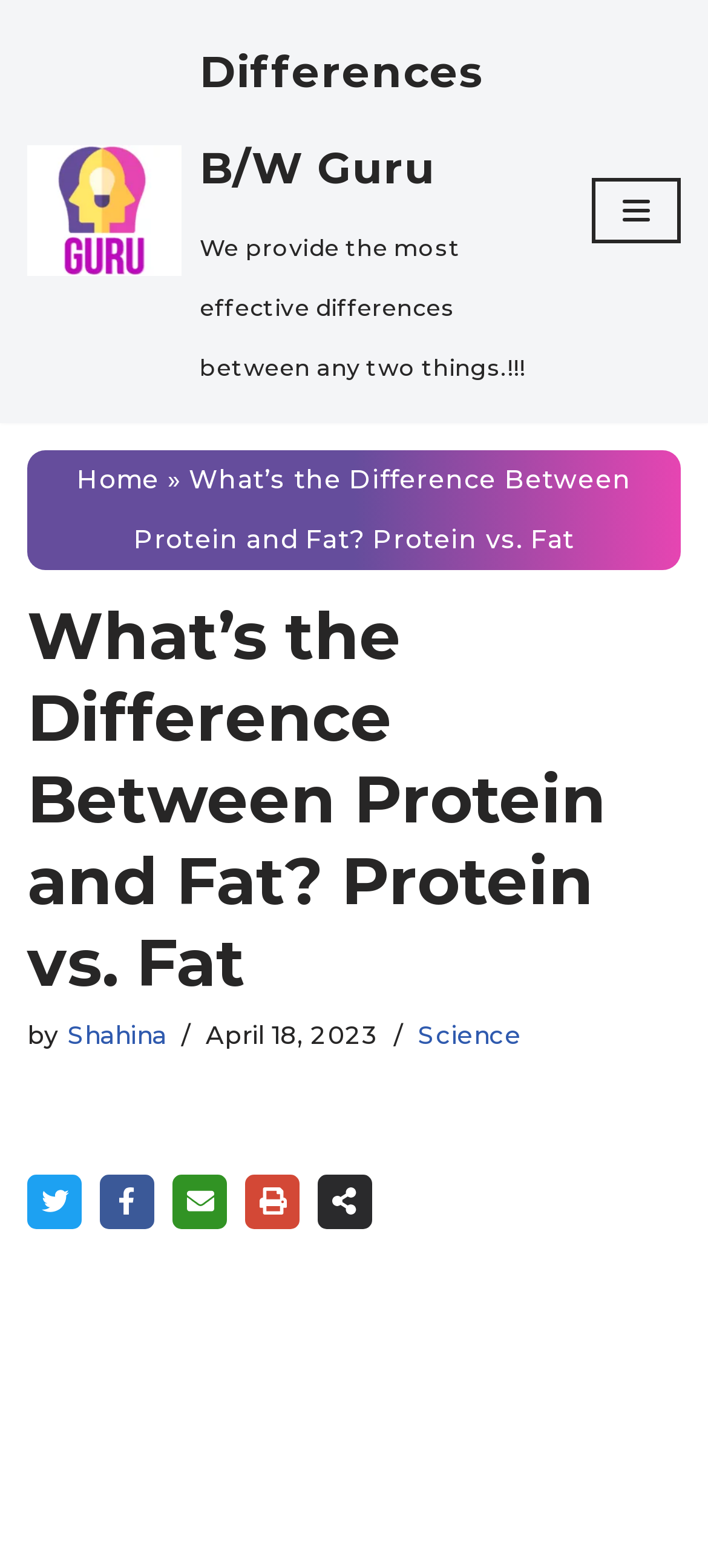Please provide a detailed answer to the question below based on the screenshot: 
How can users share the article?

The share button can be found at the bottom of the webpage, where it says 'Share' with an image icon next to it. This suggests that users can share the article through various social media platforms or email.